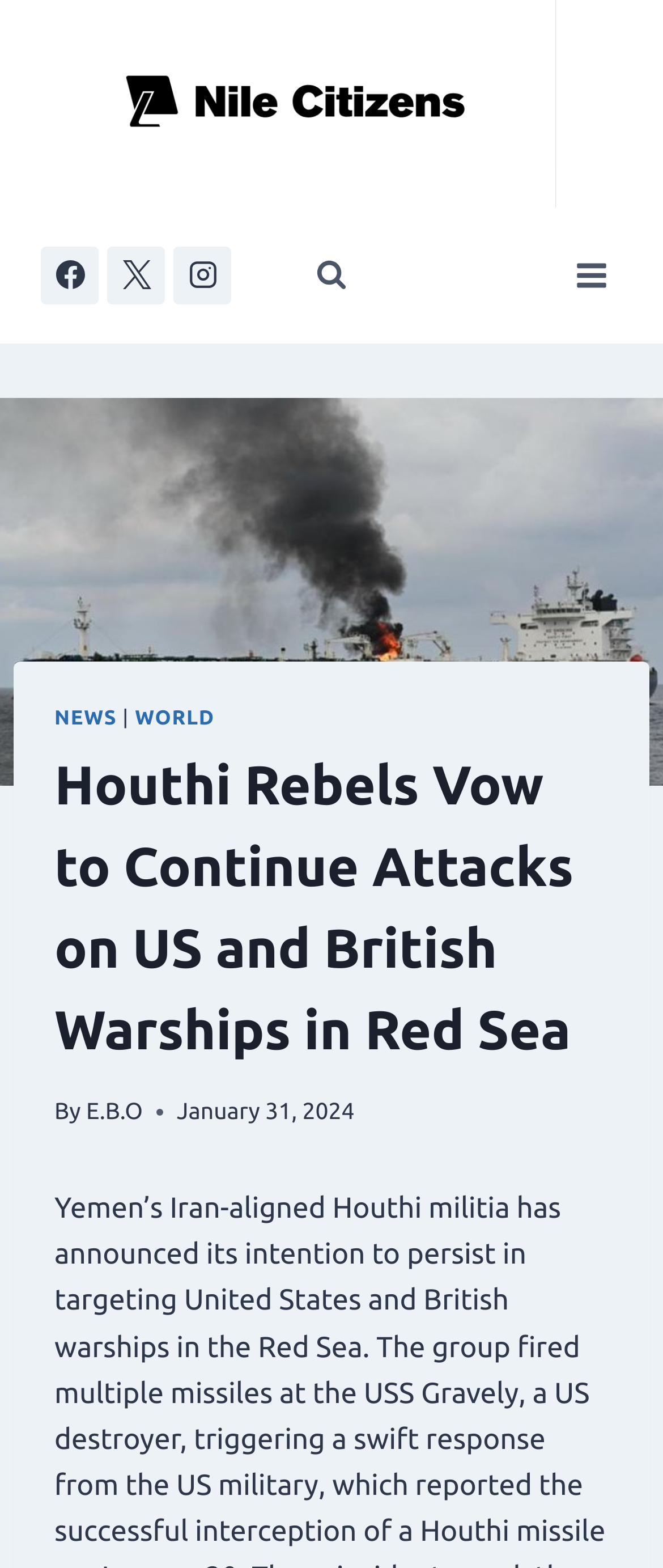Could you please study the image and provide a detailed answer to the question:
What is the name of the social media platform with an 'X' icon?

I found the answer by looking at the social media links at the top of the page. There are three links: Facebook, X, and Instagram. The X icon is next to the Instagram link, so I concluded that the social media platform with an 'X' icon is Instagram.